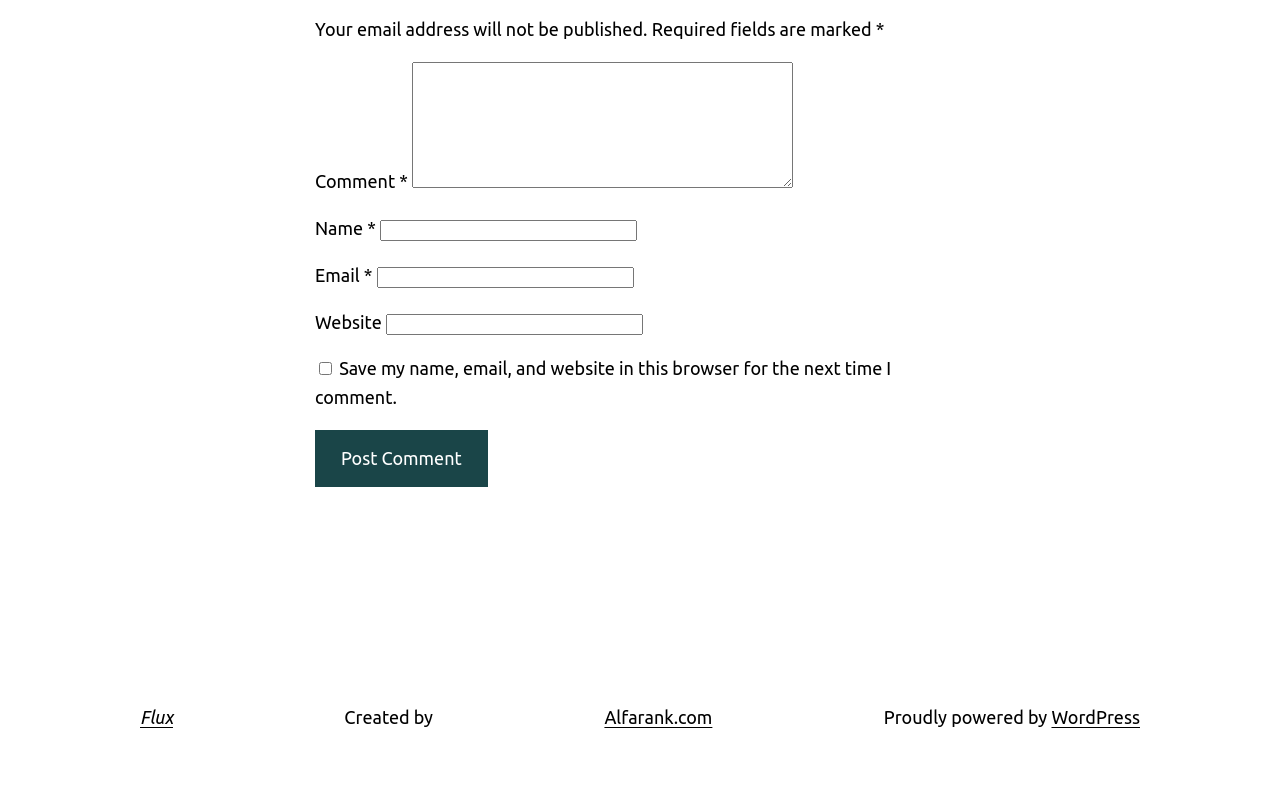Find the bounding box coordinates for the UI element whose description is: "parent_node: Email * aria-describedby="email-notes" name="email"". The coordinates should be four float numbers between 0 and 1, in the format [left, top, right, bottom].

[0.294, 0.335, 0.495, 0.361]